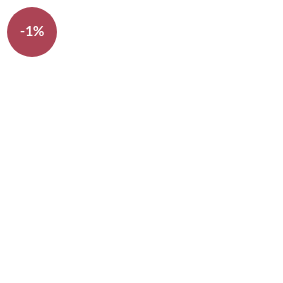Could you please study the image and provide a detailed answer to the question:
What is the background of the badge?

The background of the badge appears to be simple, which enhances the visibility of the badge, making it a focal point for shoppers considering a purchase. This design choice helps draw attention to the discount offer.